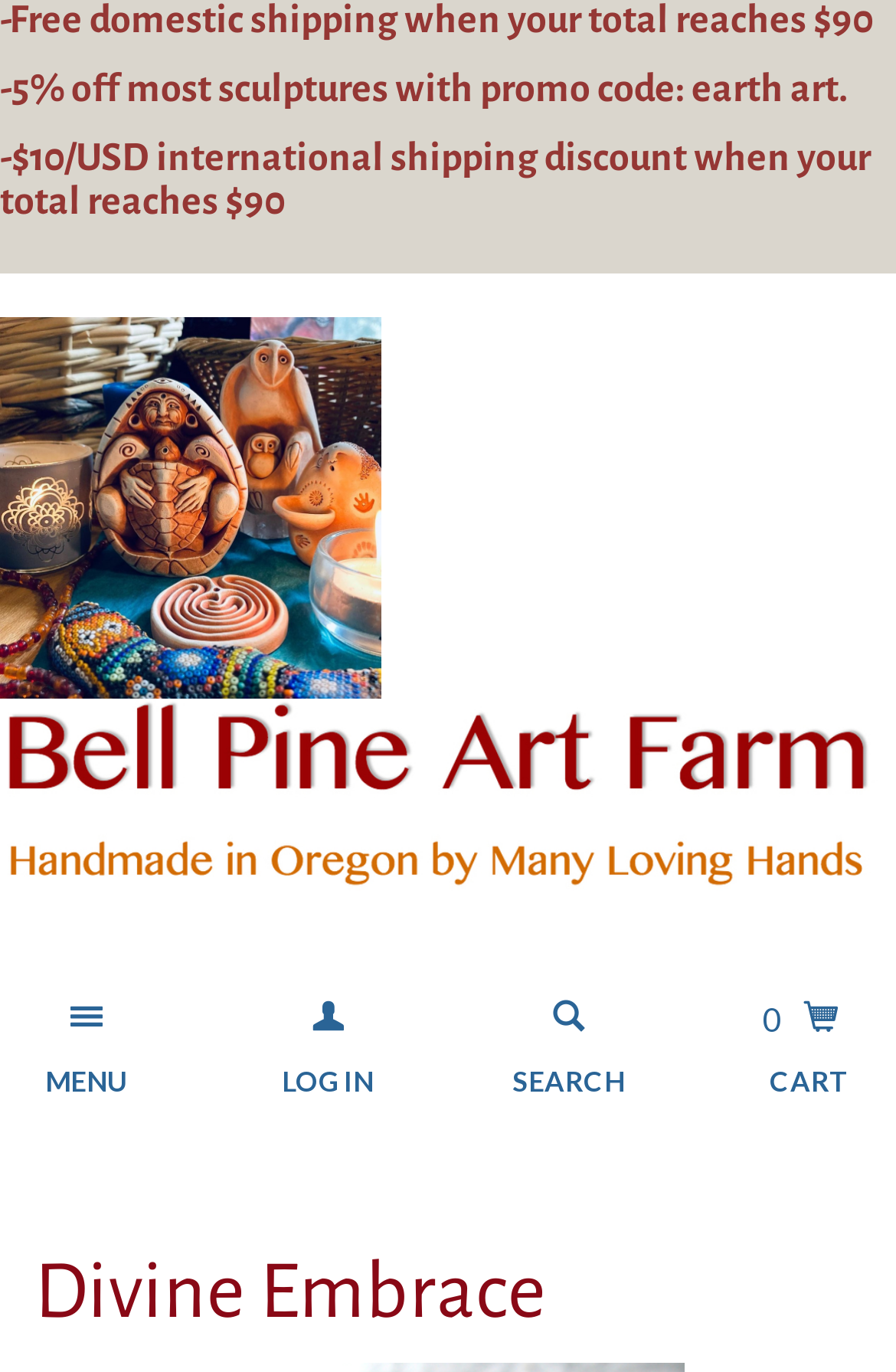From the element description parent_node: LOG IN, predict the bounding box coordinates of the UI element. The coordinates must be specified in the format (top-left x, top-left y, bottom-right x, bottom-right y) and should be within the 0 to 1 range.

[0.301, 0.703, 0.429, 0.777]